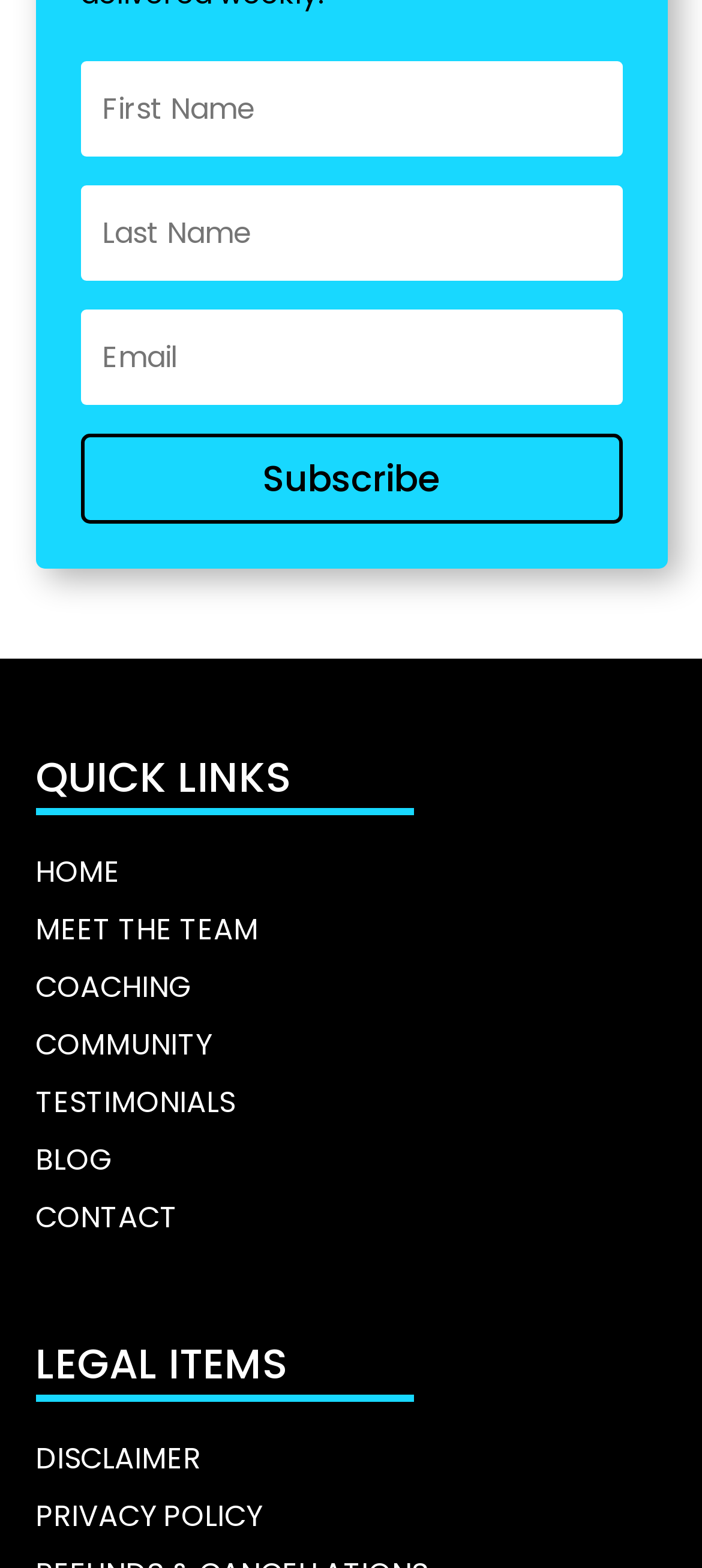Give a one-word or one-phrase response to the question:
What is the purpose of the image in the QUICK LINKS section?

Icon